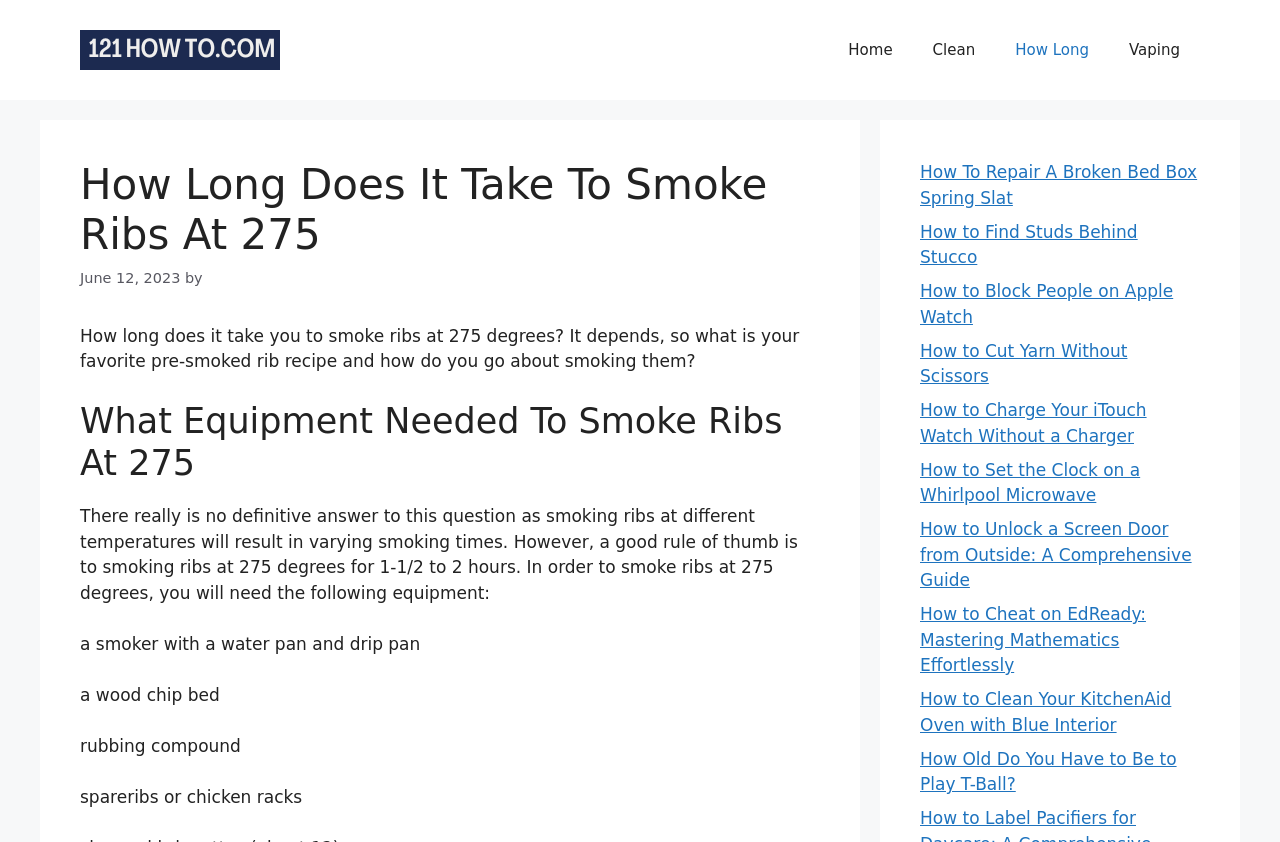Reply to the question with a single word or phrase:
What is the first equipment needed to smoke ribs at 275 degrees?

a smoker with a water pan and drip pan